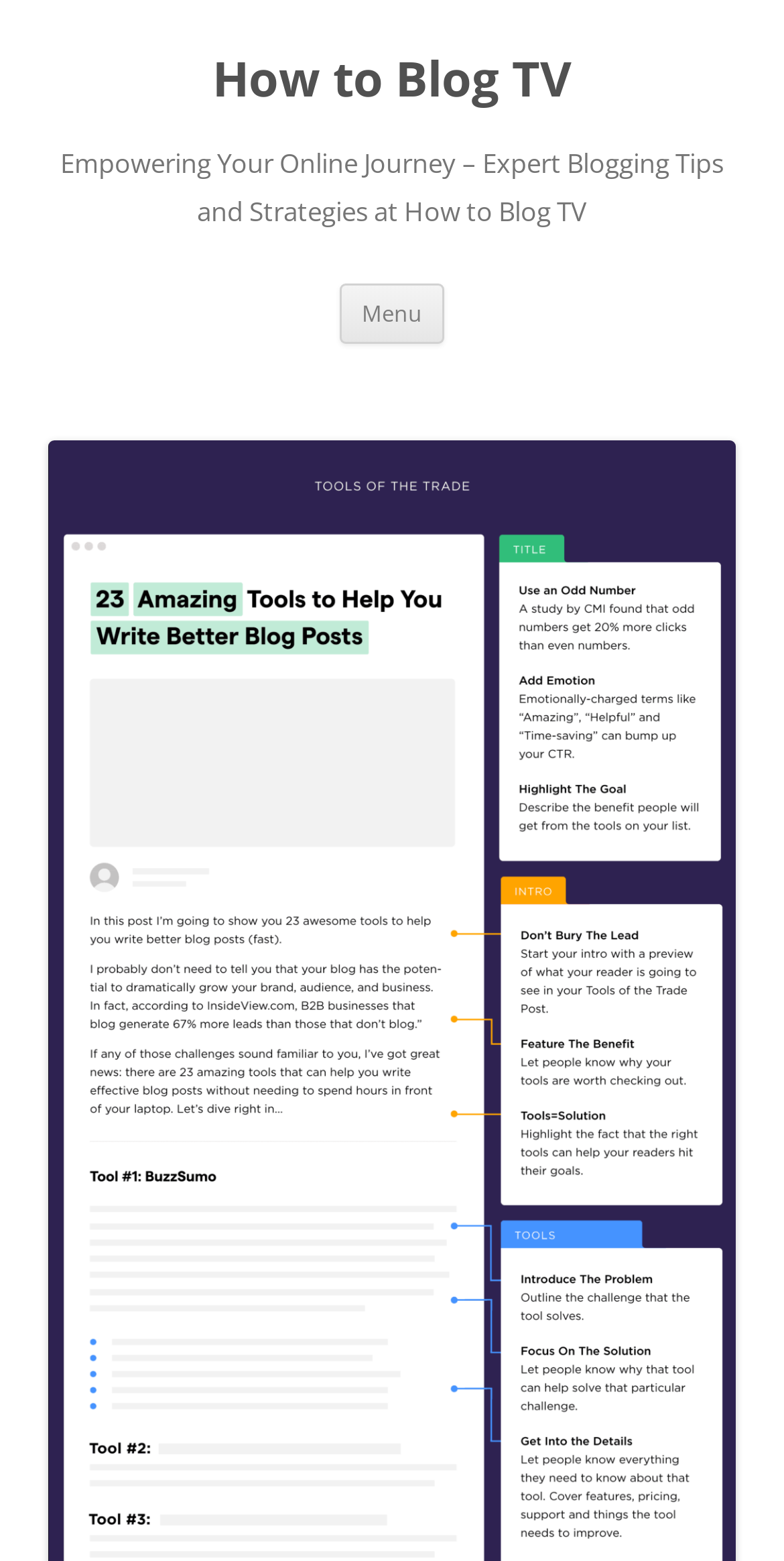Can you extract the headline from the webpage for me?

How to Blog TV